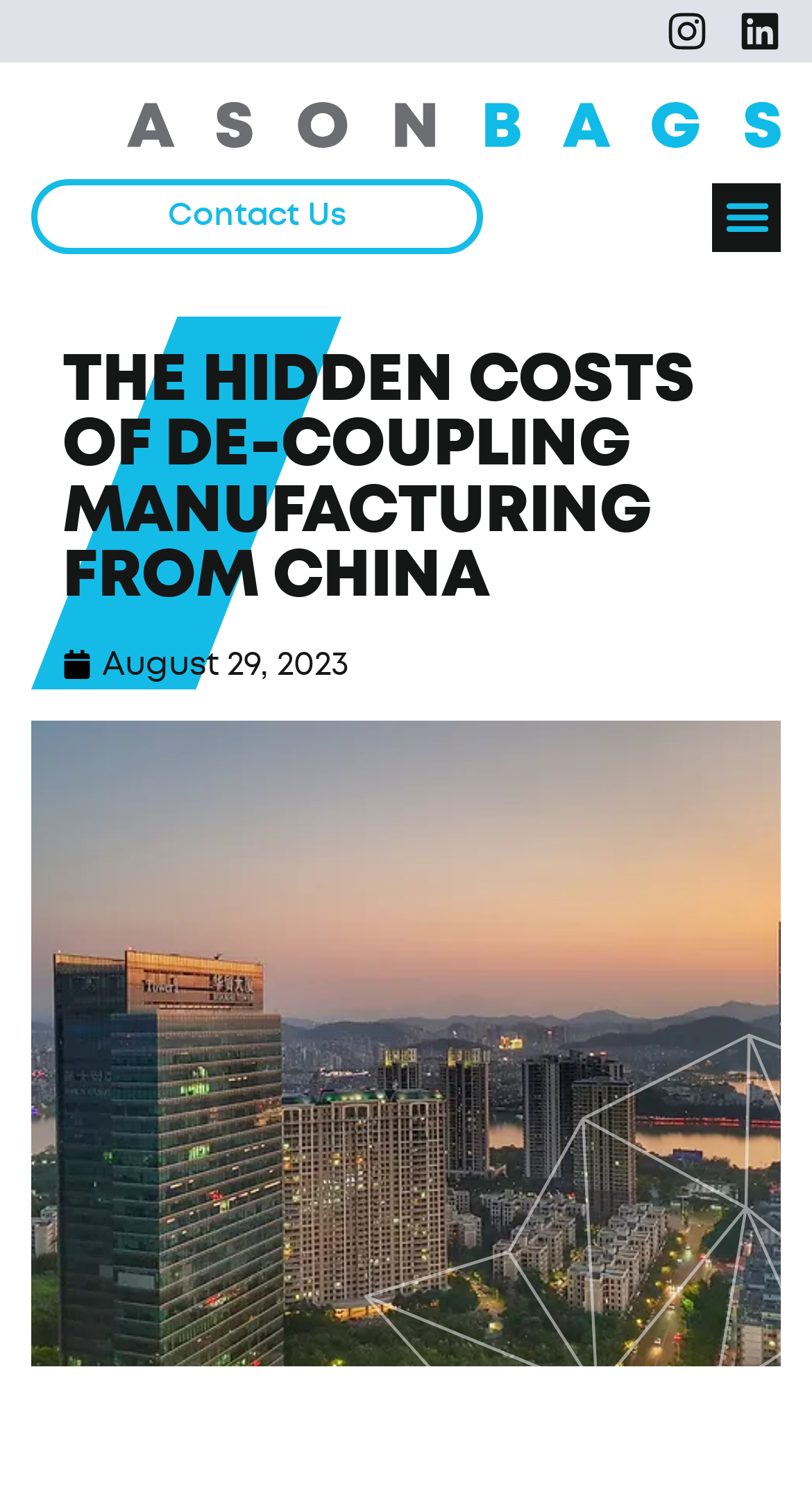What is the date of the article?
Please provide a single word or phrase as the answer based on the screenshot.

August 29, 2023